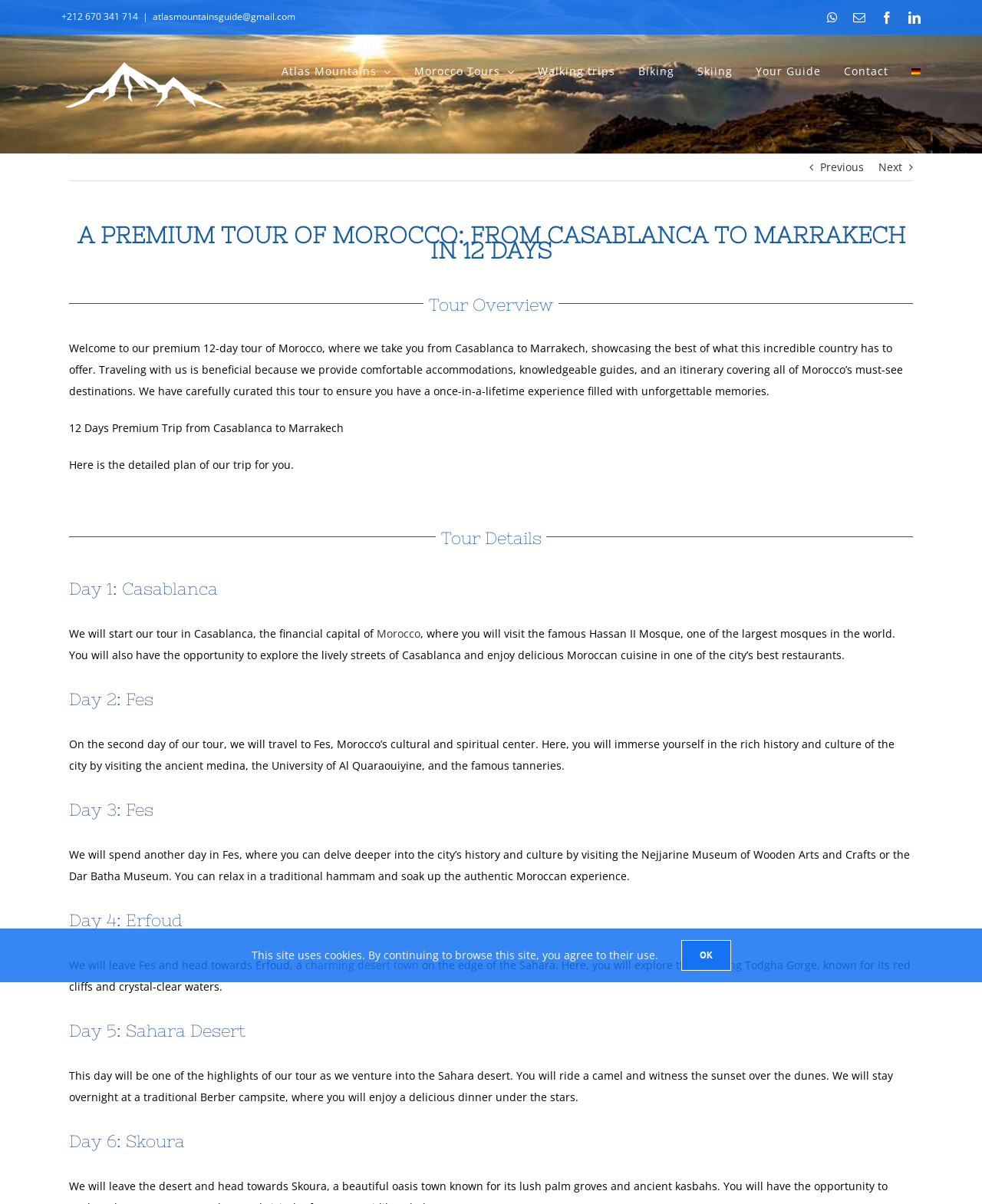What mode of transportation is used to explore the Sahara Desert?
Answer with a single word or phrase, using the screenshot for reference.

Camel